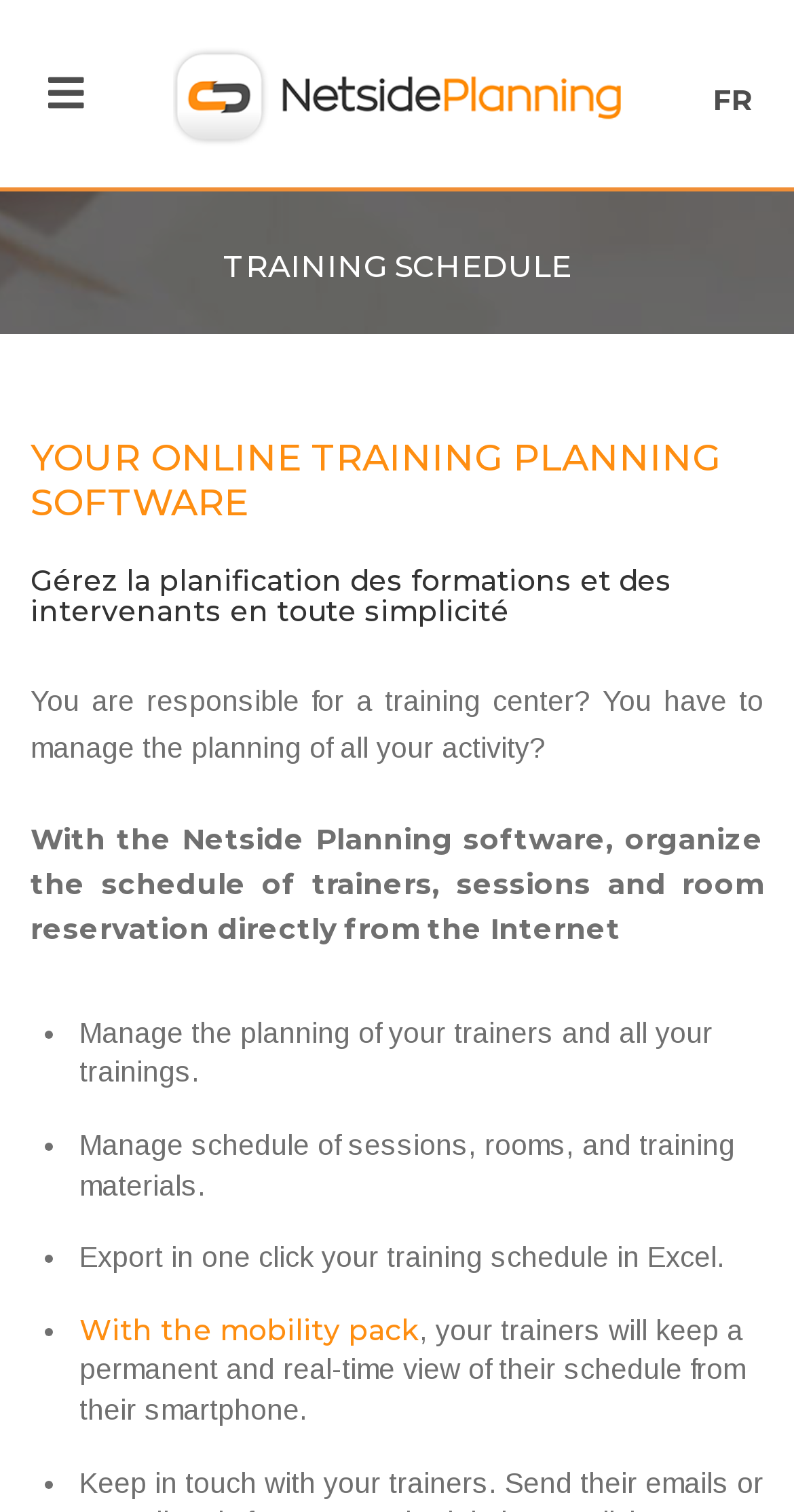What is the benefit of the mobility pack?
From the image, respond using a single word or phrase.

Real-time schedule view